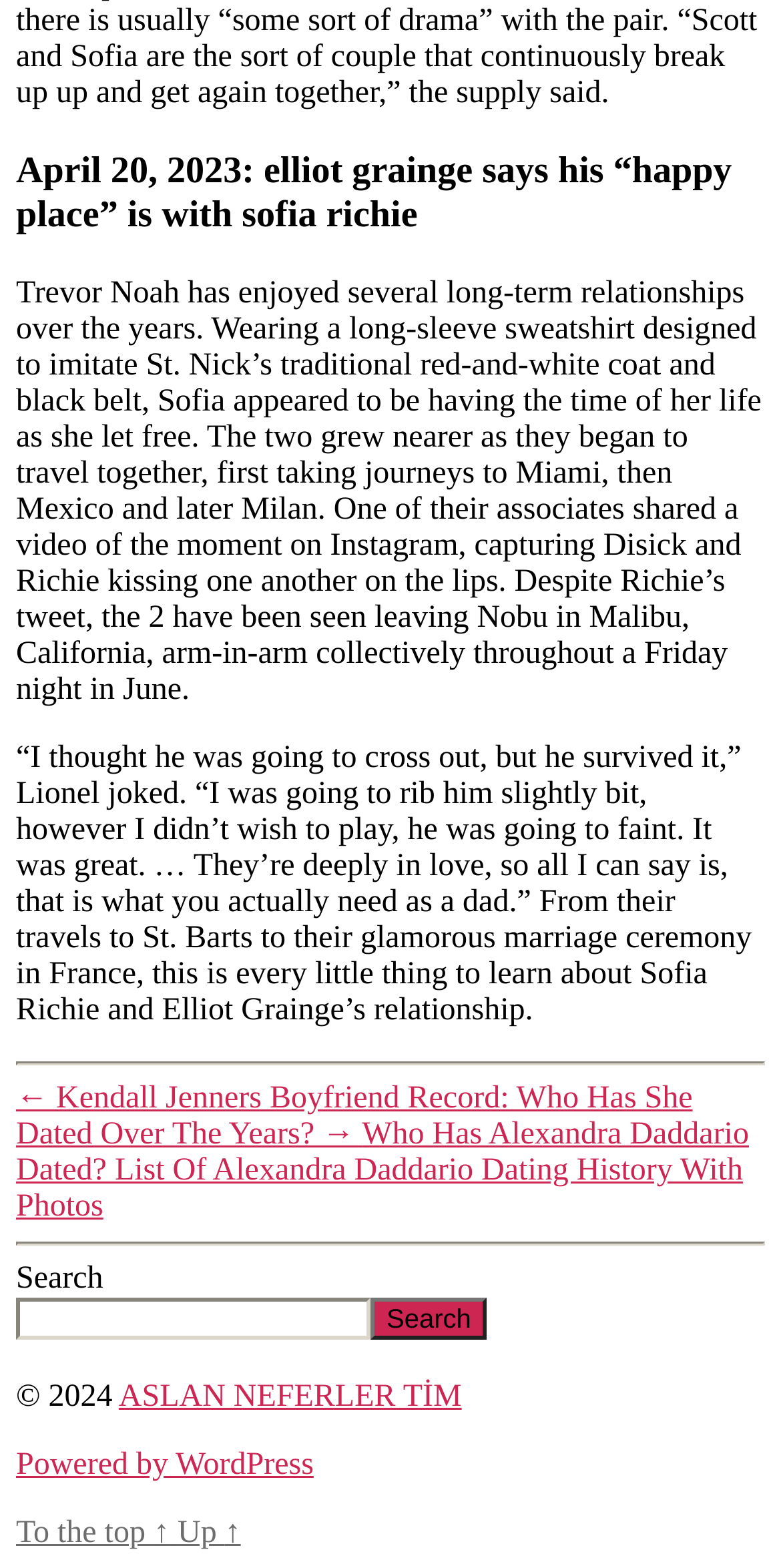What is the purpose of the search box?
Please give a detailed and thorough answer to the question, covering all relevant points.

The search box is located in the complementary section and has a label 'Search', indicating that it is used to search the website for specific content.